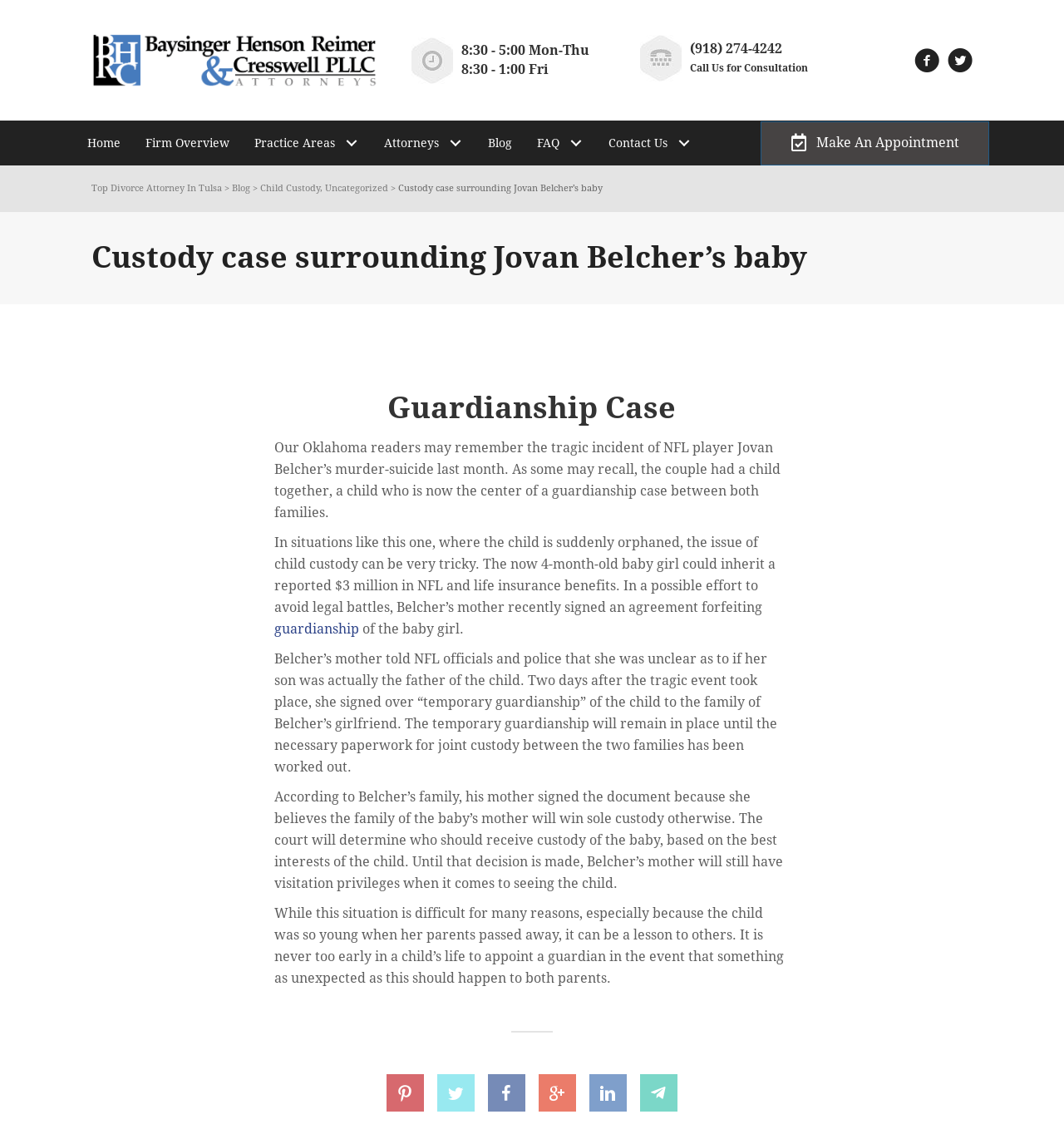Detail the features and information presented on the webpage.

This webpage appears to be a law firm's website, specifically discussing a custody case involving the child of NFL player Jovan Belcher. At the top of the page, there is a logo and a navigation menu with links to various sections of the website, including "Home", "Firm Overview", "Practice Areas", "Attorneys", "Blog", "FAQ", and "Contact Us". 

Below the navigation menu, there is a heading that reads "Custody guardianship case surrounding Jovan Belcher's baby". This is followed by a brief summary of the case, which involves a guardianship dispute between the families of Belcher and his girlfriend. The article explains that Belcher's mother has signed an agreement forfeiting guardianship of the child, and that the court will determine who should receive custody based on the best interests of the child.

The webpage also features several buttons and links, including a "Make An Appointment" link and a series of social media buttons at the bottom of the page. There are also several images, including a top bar icon and a logo, which appear at the top of the page.